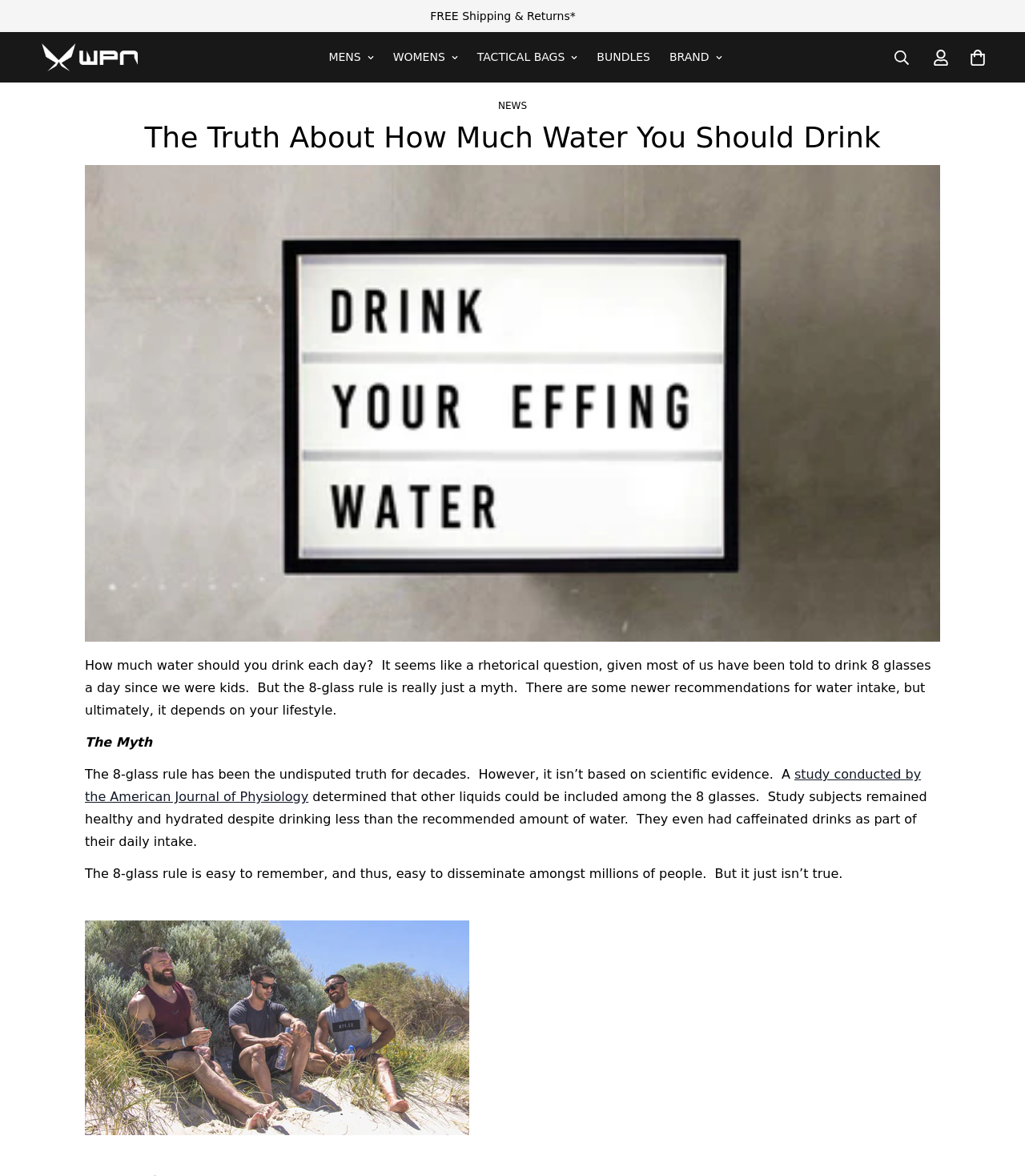Determine the bounding box coordinates of the clickable element necessary to fulfill the instruction: "Click on the 'MENS' link". Provide the coordinates as four float numbers within the 0 to 1 range, i.e., [left, top, right, bottom].

[0.311, 0.027, 0.374, 0.07]